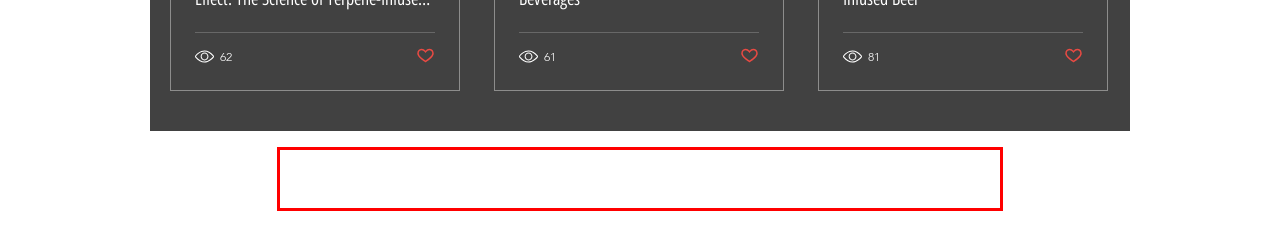Observe the screenshot of the webpage that includes a red rectangle bounding box. Conduct OCR on the content inside this red bounding box and generate the text.

© 2022 Intrepid Brewing a True Company These statements about terpenes have not been evaluated by the Food and Drug Administration. These products are not intended to diagnose, treat, cure, or prevent any disease.